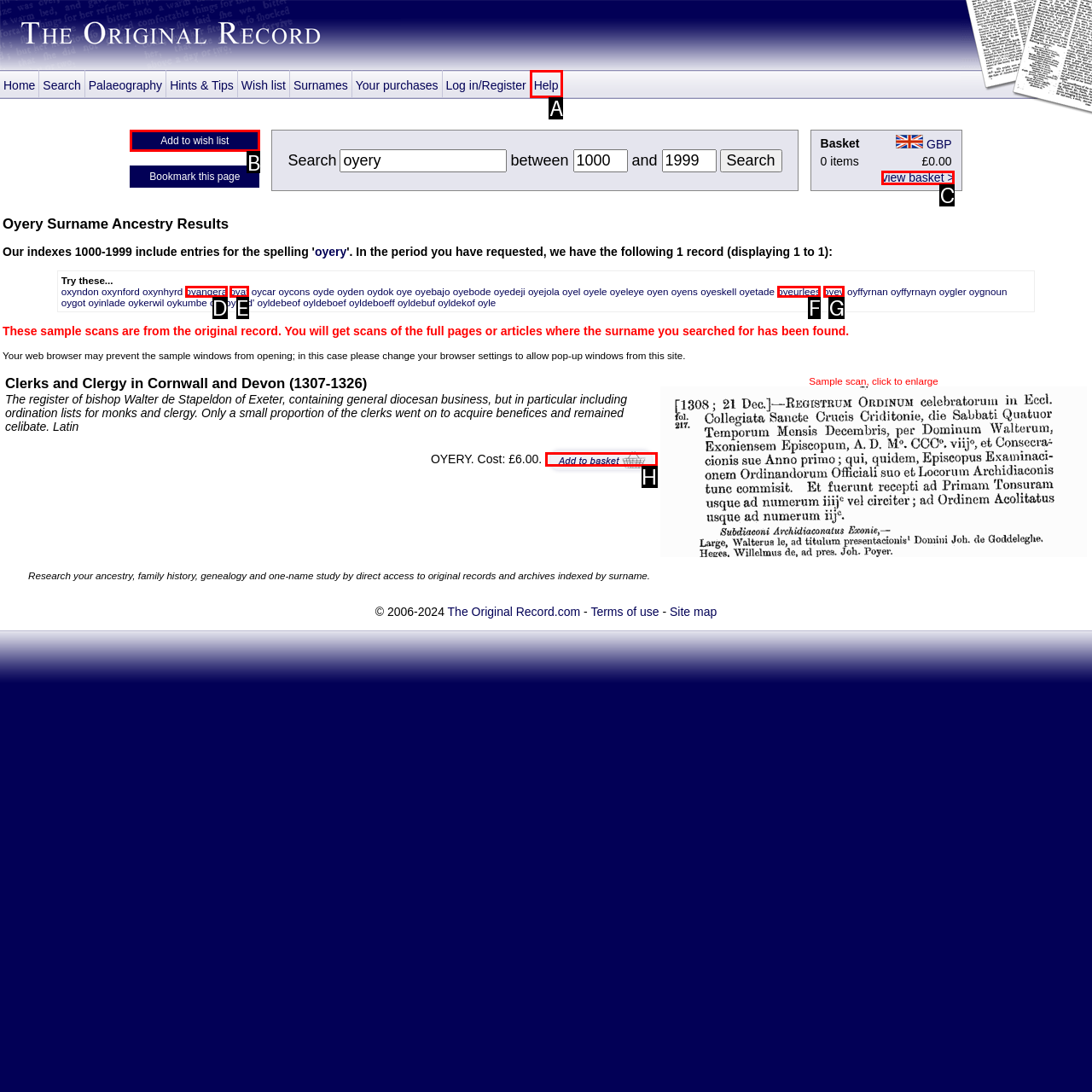Choose the HTML element you need to click to achieve the following task: Add to wish list
Respond with the letter of the selected option from the given choices directly.

B